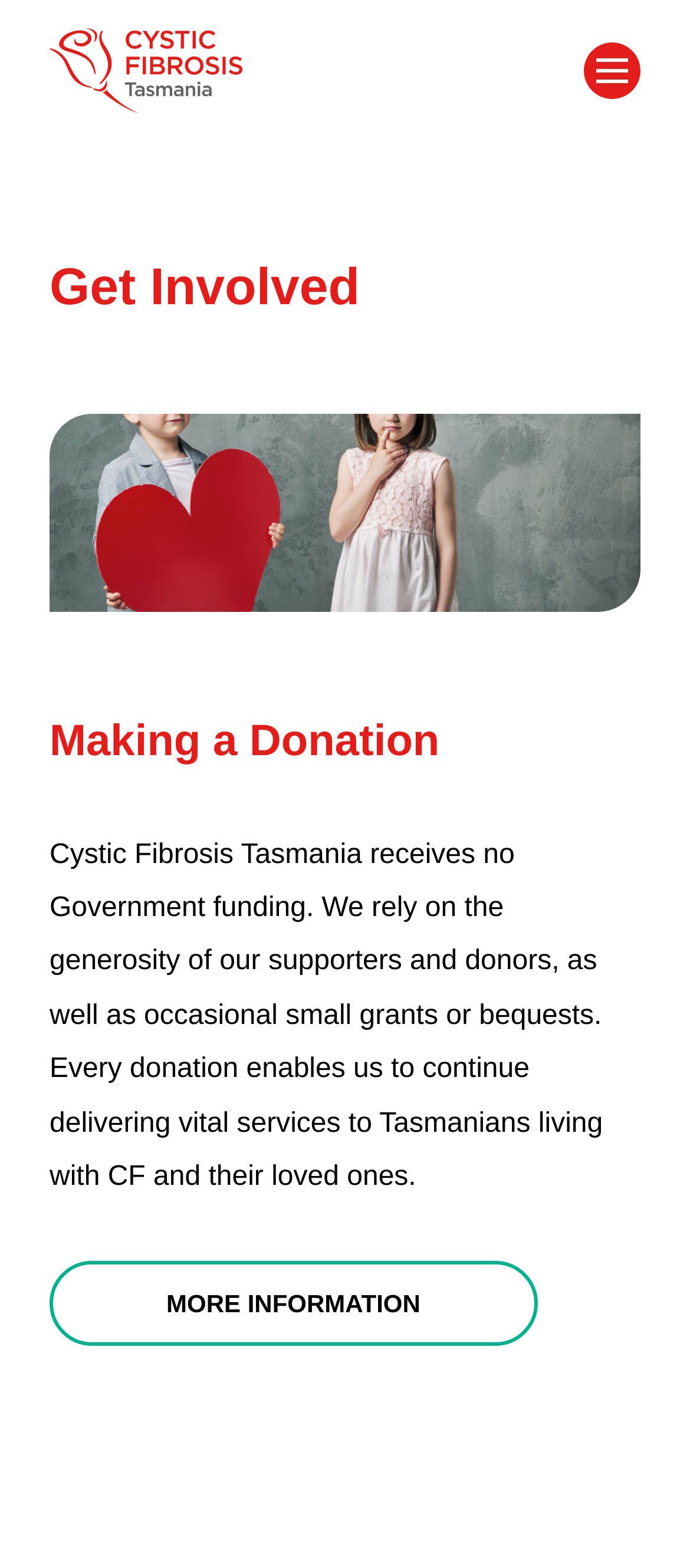What is the purpose of the organization?
Use the information from the screenshot to give a comprehensive response to the question.

The webpage has a heading 'Get Involved' and a static text that mentions 'Tasmanians living with CF and their loved ones', which implies that the organization is involved in supporting people with Cystic Fibrosis.